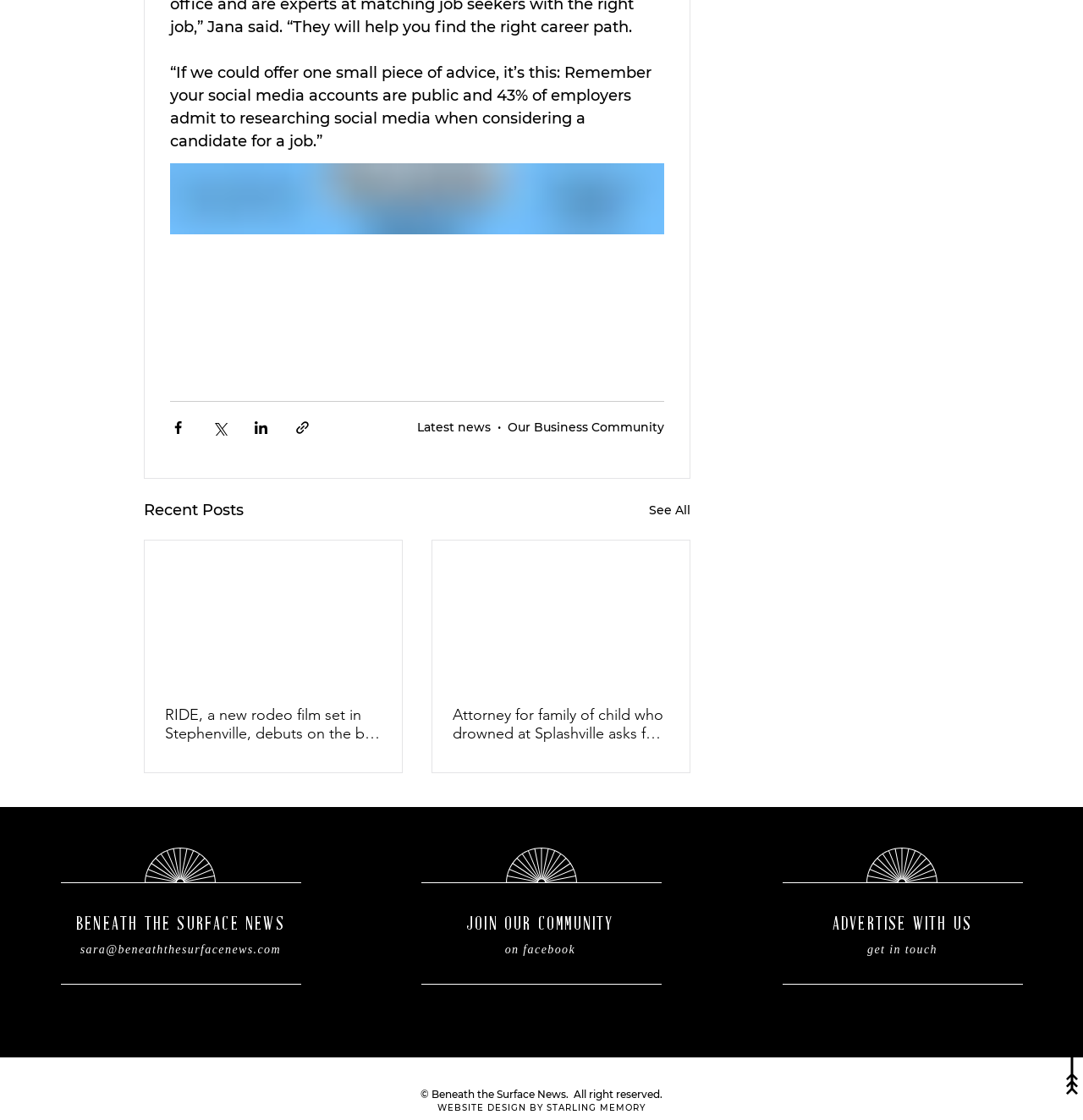Please answer the following question using a single word or phrase: 
How can I contact the website?

sara@beneaththesurfacenews.com